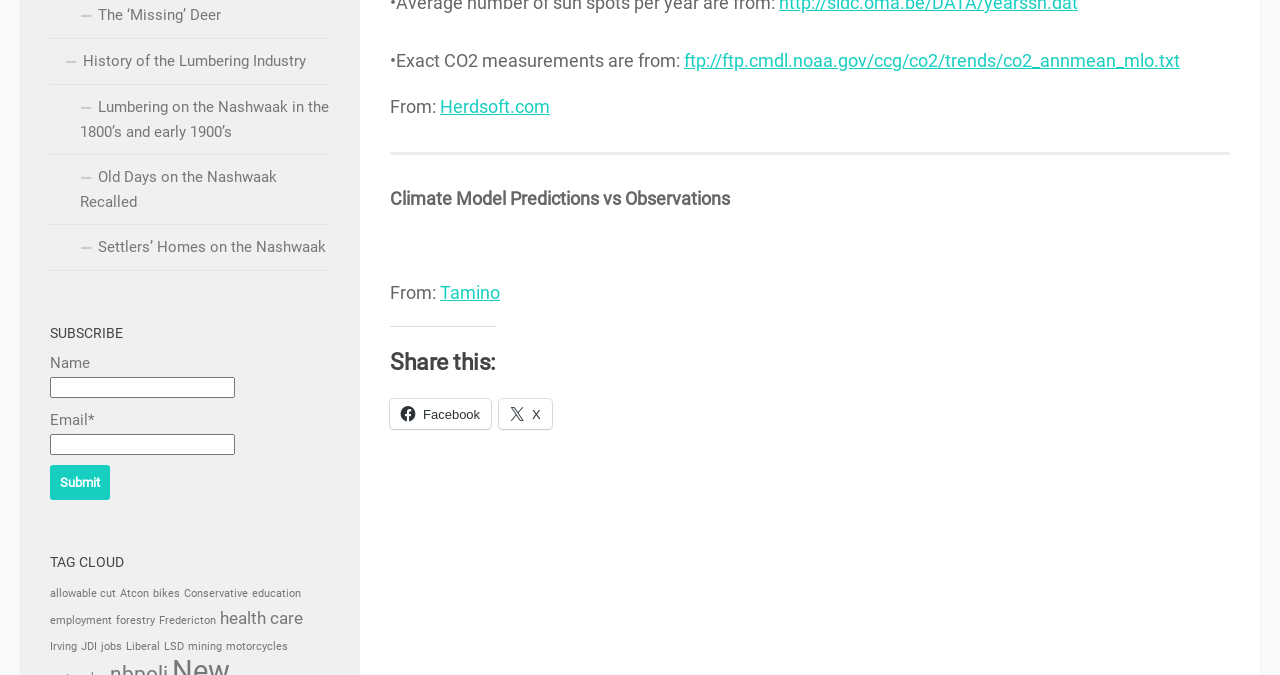What is the function of the button?
Please provide a single word or phrase as your answer based on the screenshot.

Submit